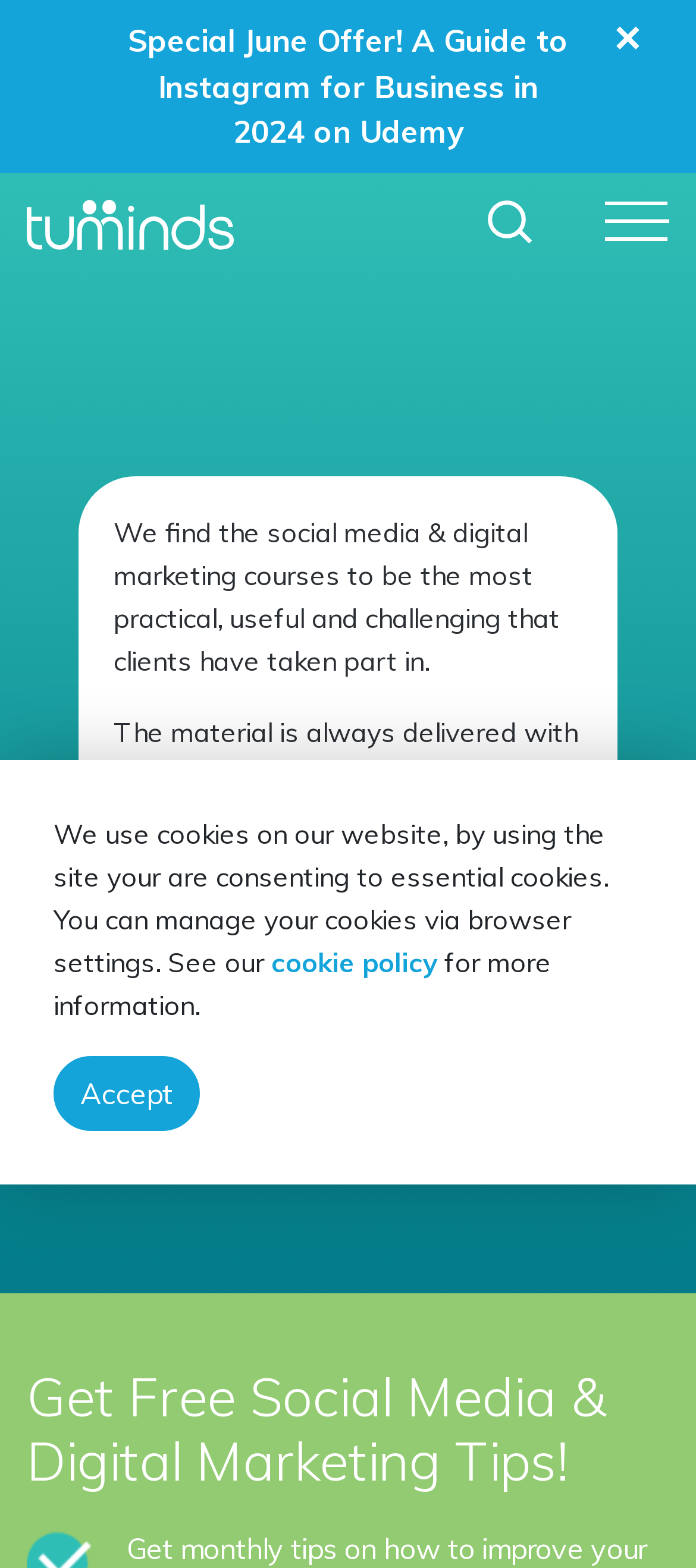Determine the bounding box coordinates of the section I need to click to execute the following instruction: "Click the link to learn about Instagram for Business in 2024 on Udemy". Provide the coordinates as four float numbers between 0 and 1, i.e., [left, top, right, bottom].

[0.183, 0.014, 0.817, 0.096]